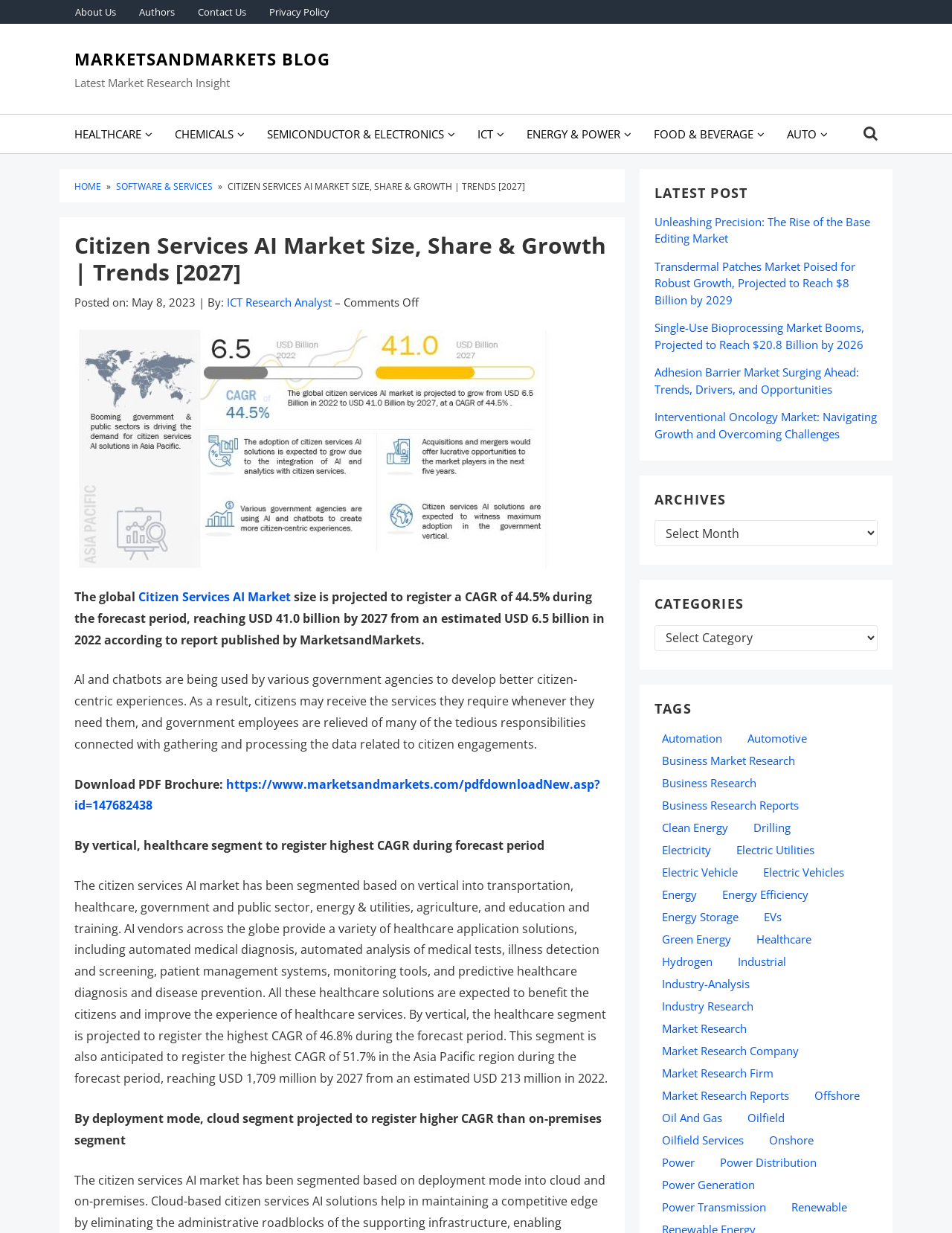Locate the bounding box coordinates of the area where you should click to accomplish the instruction: "Click on the 'About Us' link".

[0.066, 0.0, 0.134, 0.019]